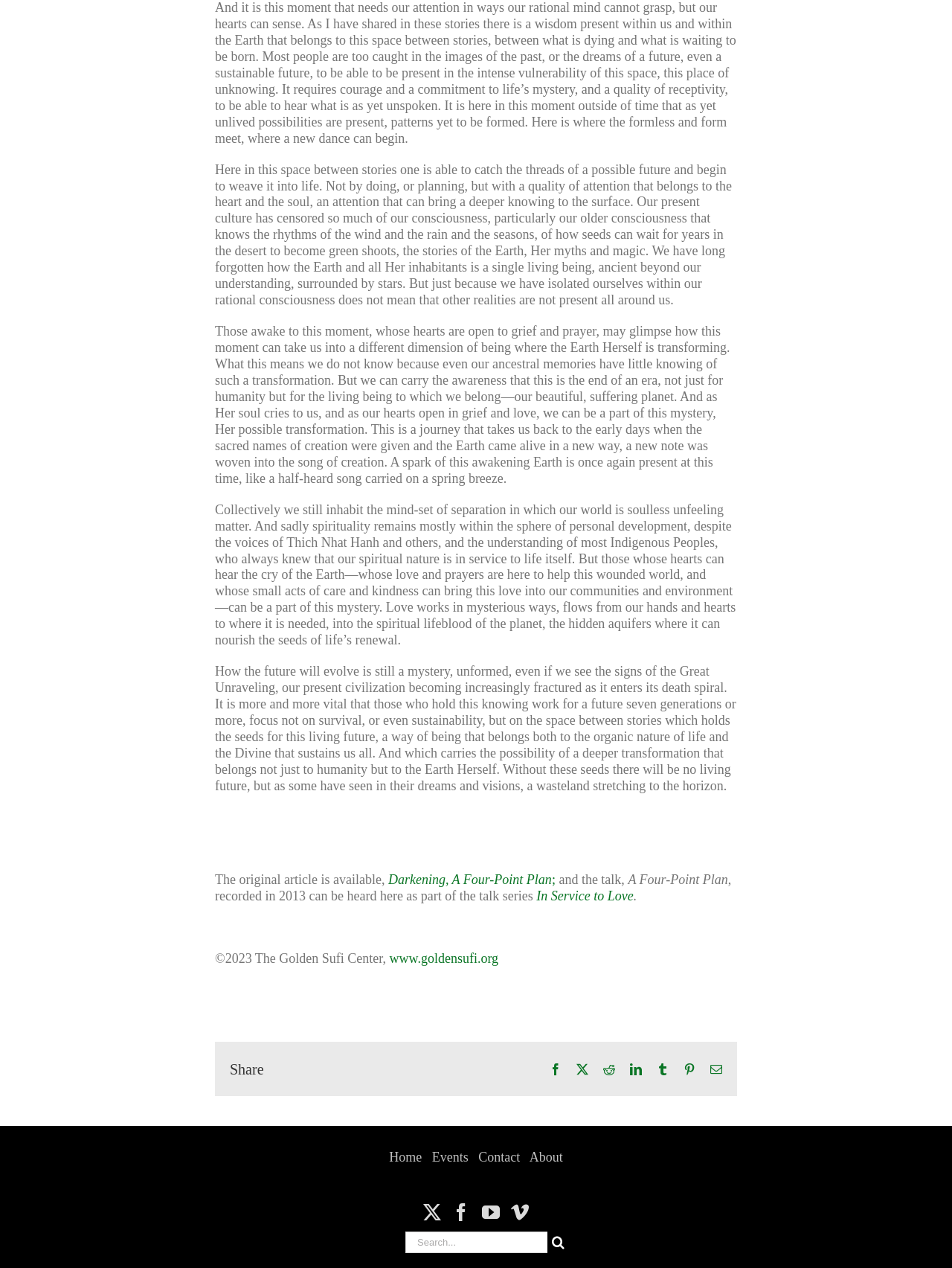What is the purpose of the links at the bottom of the page?
Can you offer a detailed and complete answer to this question?

The links at the bottom of the page, including Facebook, Reddit, and LinkedIn, appear to be social media sharing links, allowing users to share the content of the webpage with others.